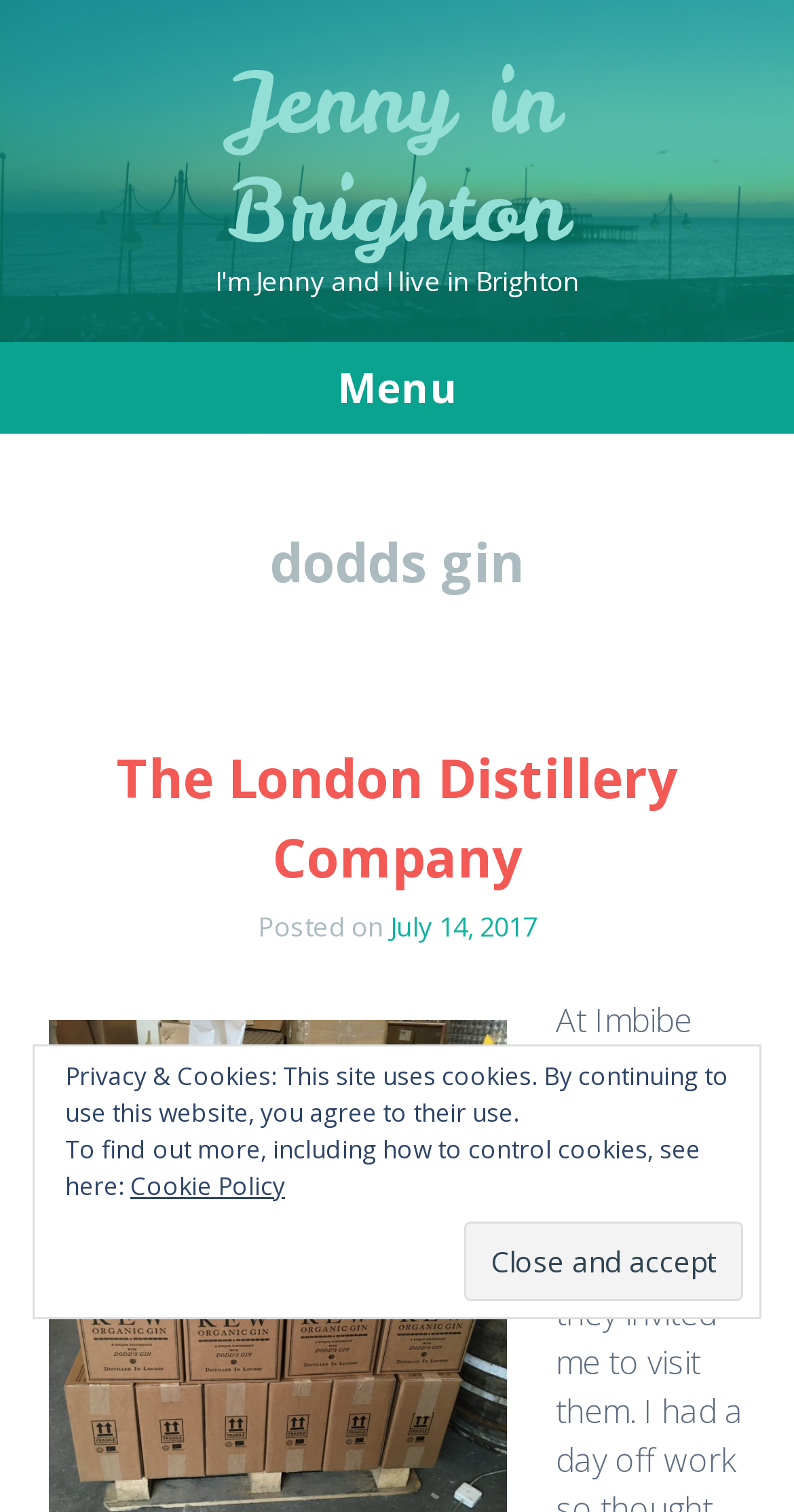What is the name of the distillery company?
Answer with a single word or phrase by referring to the visual content.

The London Distillery Company